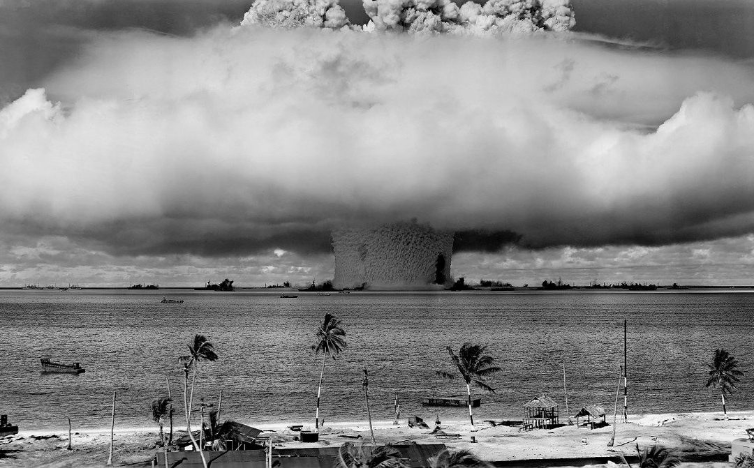Provide a rich and detailed narrative of the image.

The image, titled "Uncertainty in an Age of Existential Risk," portrays a striking black and white scene of a nuclear explosion, characterized by a massive mushroom cloud rising ominously over a tranquil ocean. The foreground features a beach dotted with palm trees and a few structures, suggesting a once peaceful landscape now overshadowed by the catastrophic event unfolding in the background. This dramatic contrast between natural beauty and man-made destruction underscores themes of existential risk, evoking reflections on humanity's propensity for self-destruction. The scene serves as a stark reminder of the precariousness of life on Earth as it grapples with multifaceted threats to its existence.